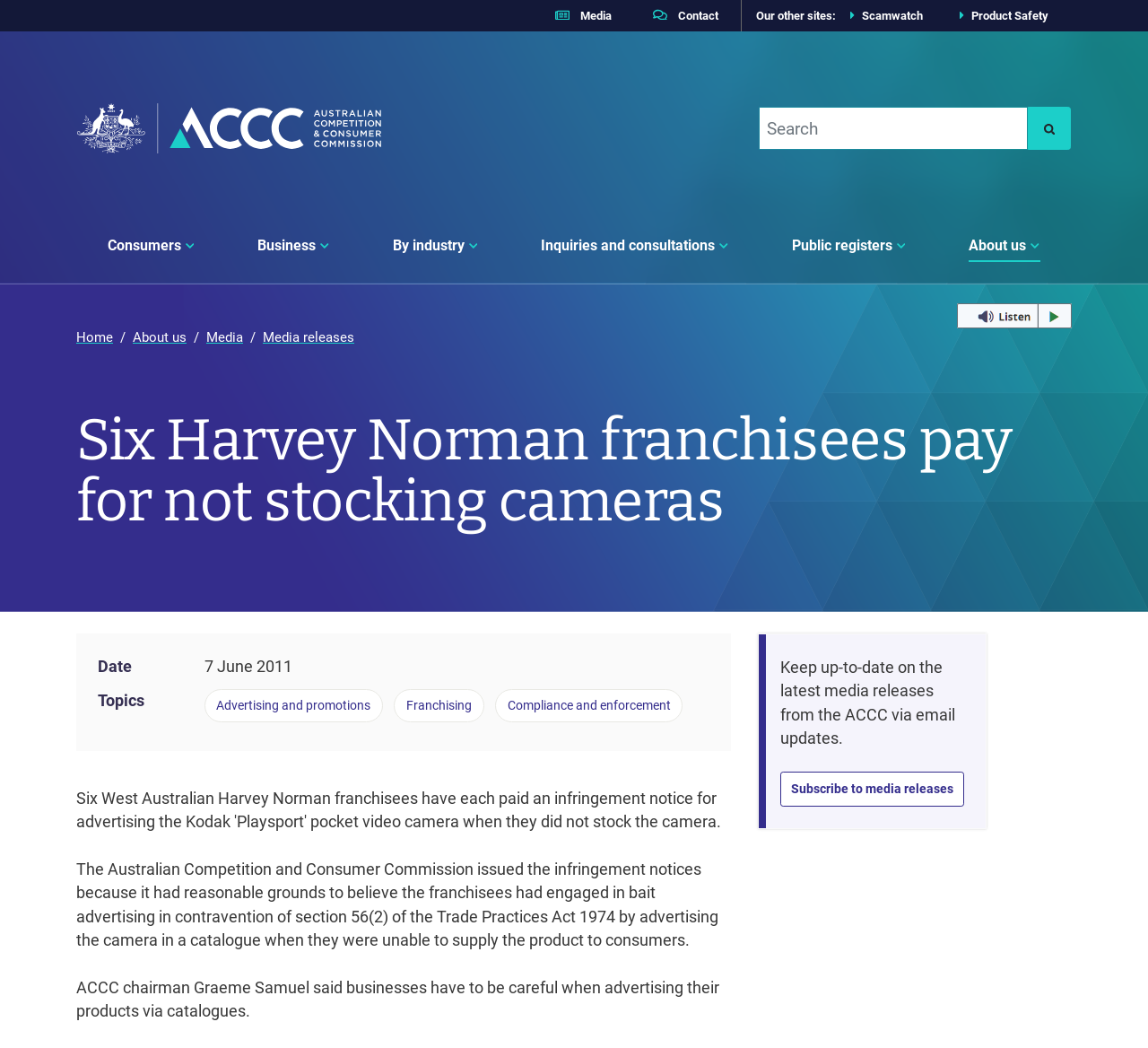Determine the bounding box for the HTML element described here: "Contact". The coordinates should be given as [left, top, right, bottom] with each number being a float between 0 and 1.

[0.559, 0.009, 0.625, 0.022]